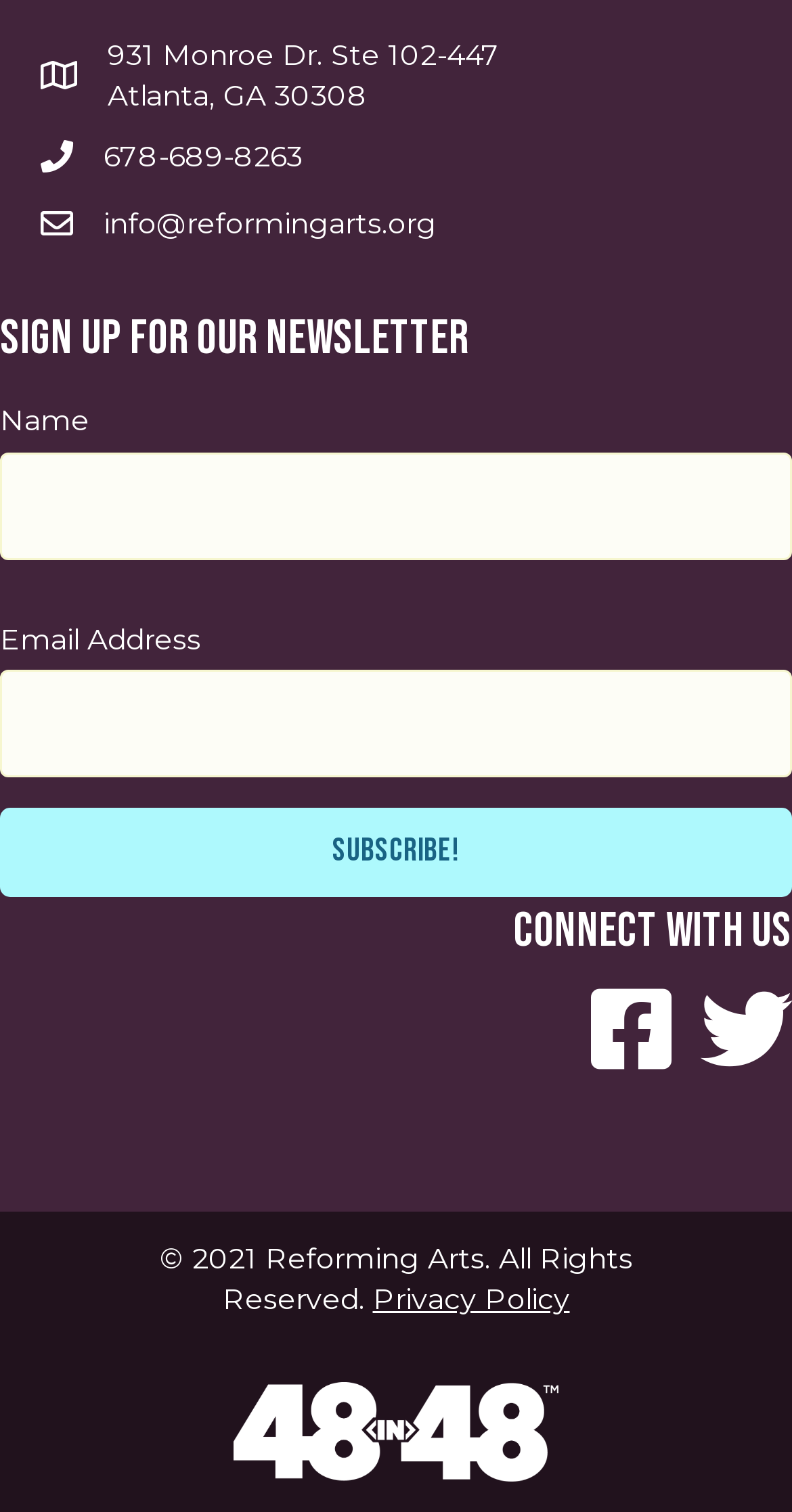What is the phone number of Reforming Arts?
Refer to the image and provide a concise answer in one word or phrase.

678-689-8263